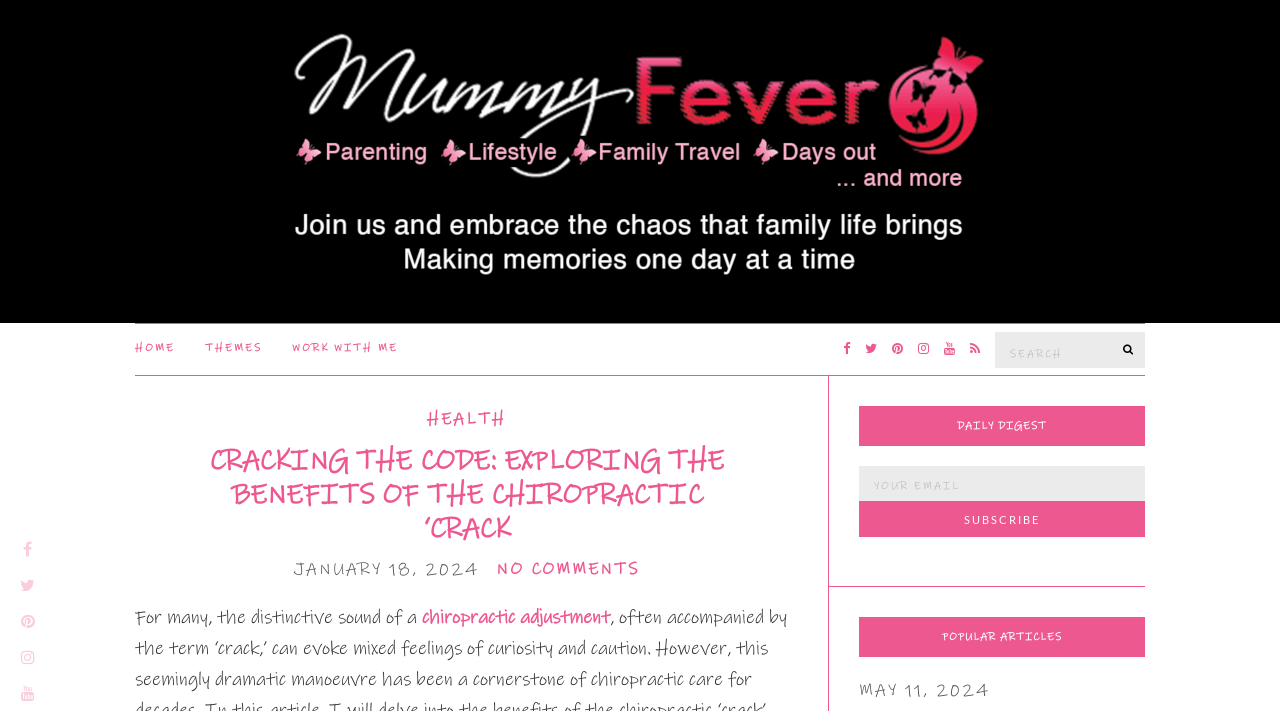What is the purpose of the textbox at the bottom right?
Look at the image and construct a detailed response to the question.

I looked at the textbox and the button next to it, which says 'Subscribe'. The heading above the textbox says 'DAILY DIGEST', so I infer that the purpose of the textbox is to subscribe to a daily digest.